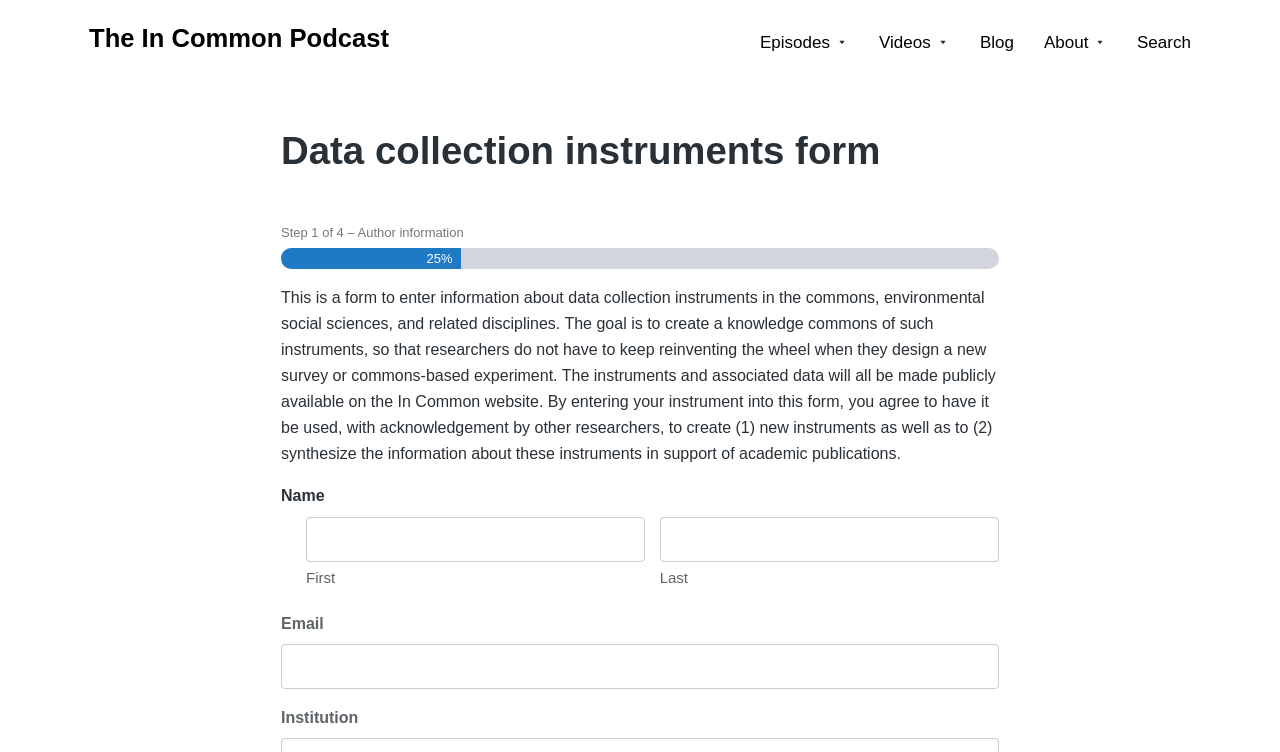Please provide a detailed answer to the question below by examining the image:
What is the context of this form?

The form is related to data collection instruments in the commons, environmental social sciences, and related disciplines, as indicated by the text and the context of the form.